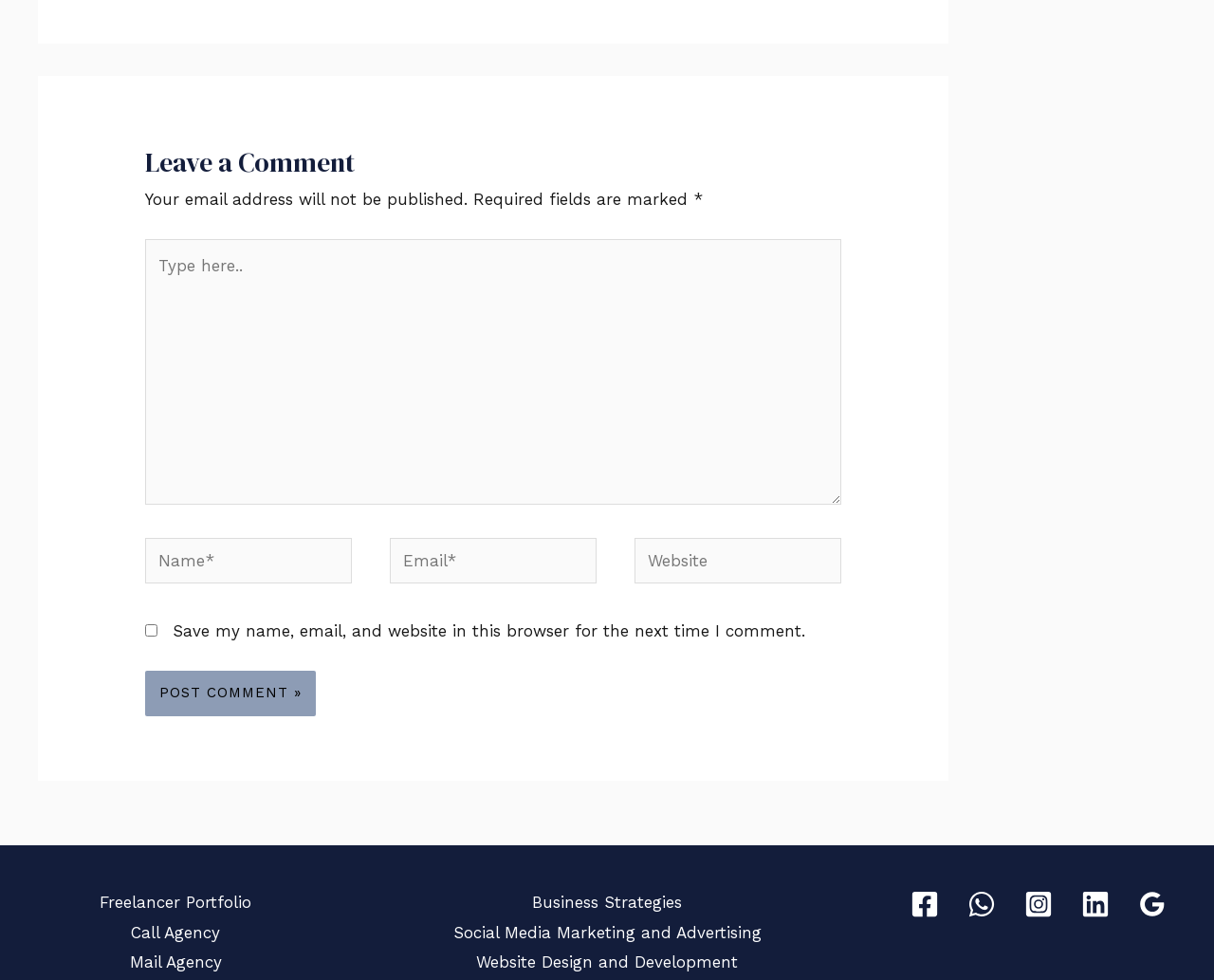Answer briefly with one word or phrase:
What is the purpose of the checkbox?

Save comment information